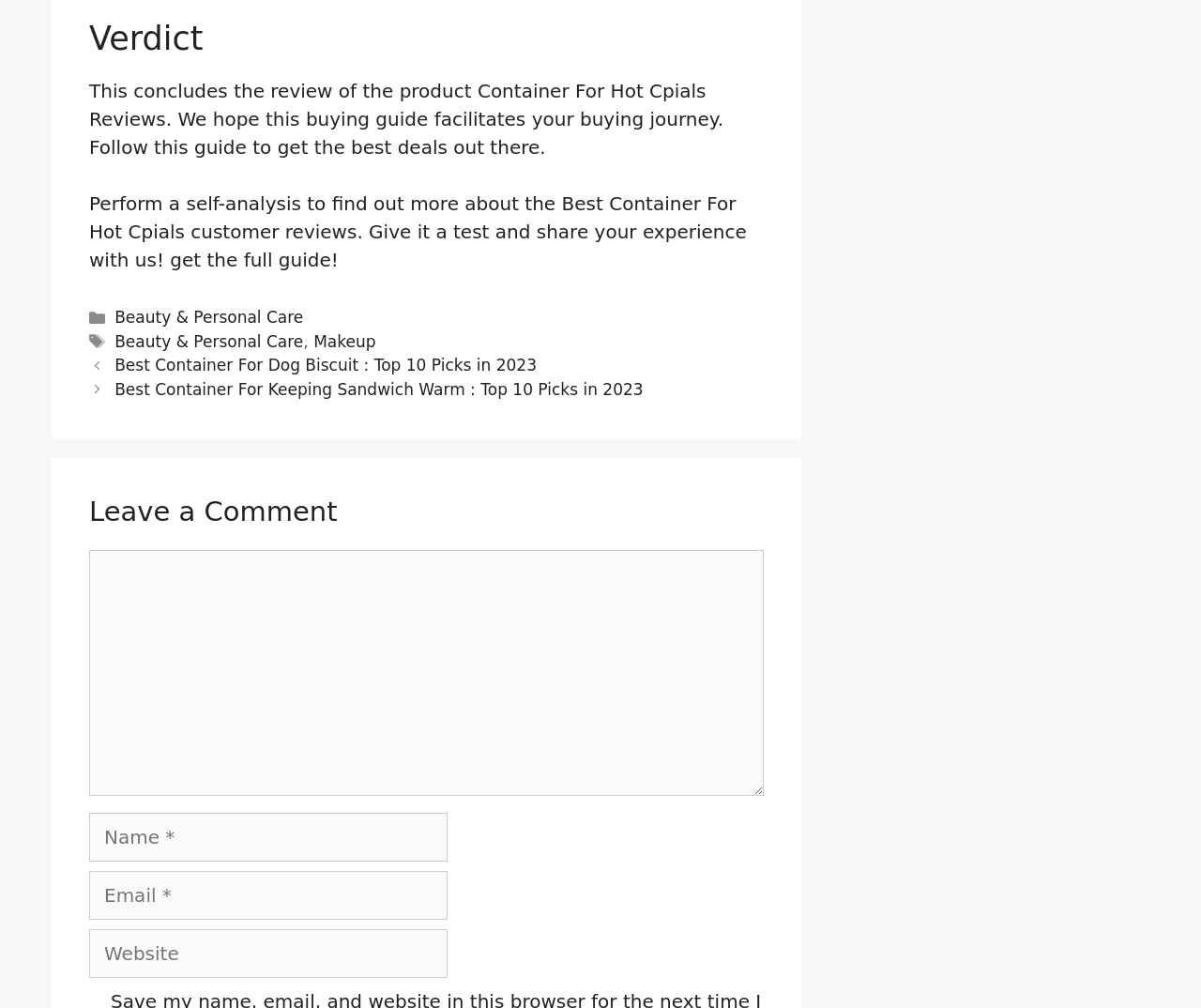Locate the bounding box coordinates of the segment that needs to be clicked to meet this instruction: "Click on the 'Best Container For Dog Biscuit : Top 10 Picks in 2023' post".

[0.095, 0.353, 0.447, 0.372]